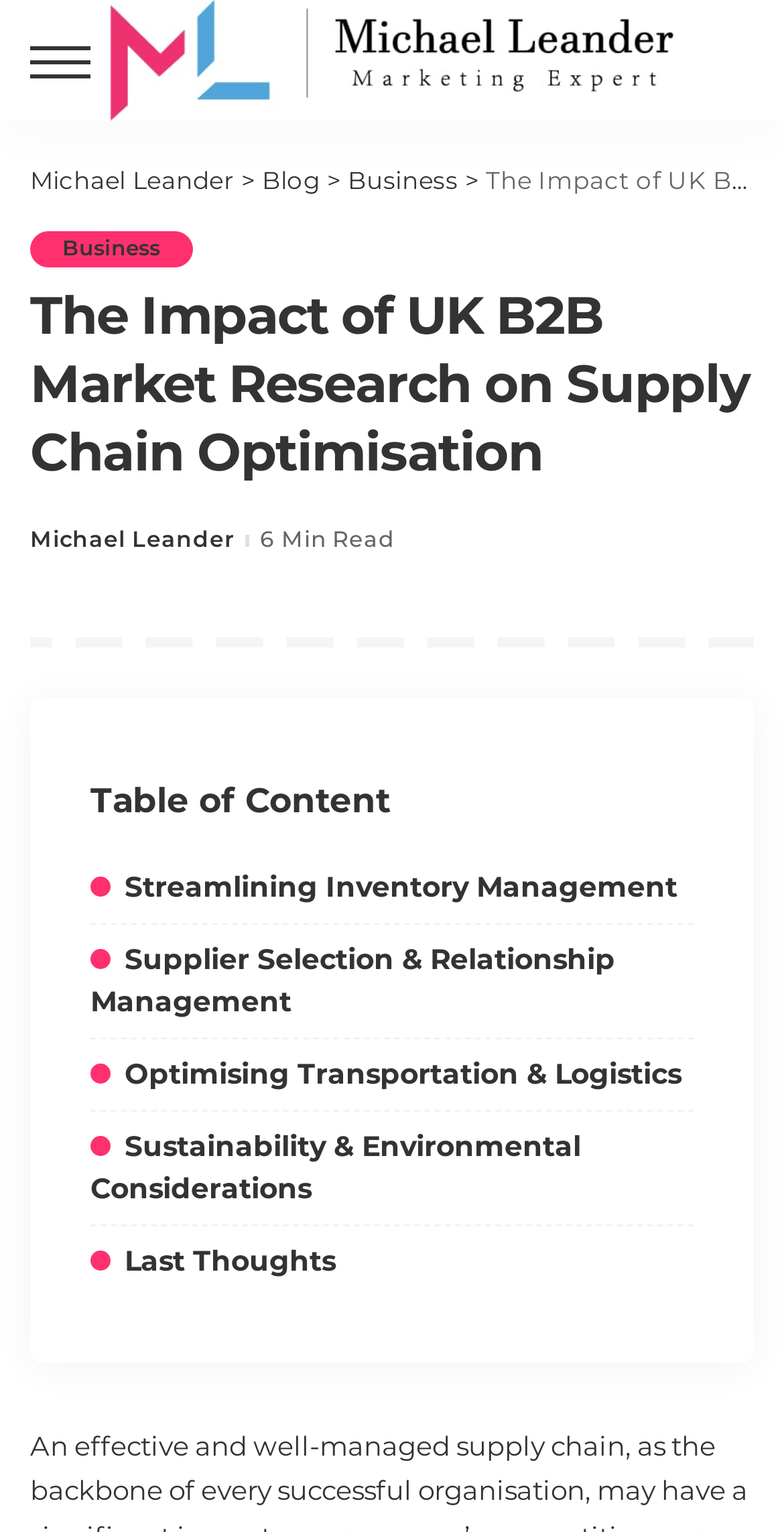What is the category of the blog post?
Provide an in-depth and detailed explanation in response to the question.

The category of the blog post can be determined by looking at the header section of the webpage, where the link 'Business' is present.